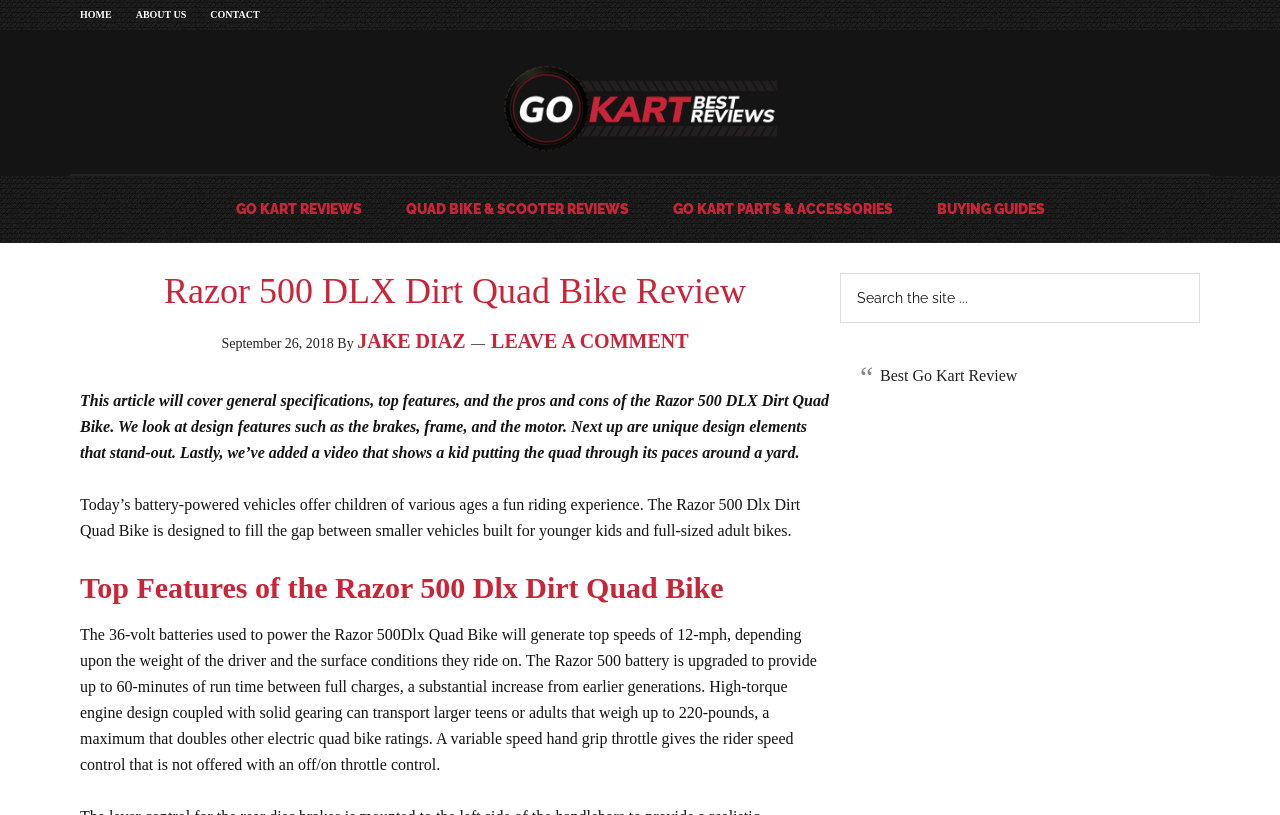Describe all the significant parts and information present on the webpage.

The webpage is a review of the Razor 500 DLX dirt quad bike, with a focus on its specifications, features, and pros and cons. At the top of the page, there is a navigation menu with links to "HOME", "ABOUT US", "CONTACT", and "Best Go-Kart Reviews". Below this, there is a secondary navigation menu with links to "GO KART REVIEWS", "QUAD BIKE & SCOOTER REVIEWS", "GO KART PARTS & ACCESSORIES", and "BUYING GUIDES".

The main content of the page is divided into sections, with headings and paragraphs of text. The first section has a heading "Razor 500 DLX Dirt Quad Bike Review" and provides an introduction to the article. Below this, there is a section with a heading "Top Features of the Razor 500 Dlx Dirt Quad Bike" that lists the key features of the quad bike, including its top speed, battery life, and engine design.

To the right of the main content, there is a sidebar with a search box and a button labeled "Search". Below this, there is a blockquote with a link to "Best Go Kart Review".

Throughout the page, there are no images, but there are several links to other pages on the website, including reviews of other go-karts and quad bikes, as well as buying guides and parts and accessories. The overall layout of the page is organized and easy to navigate, with clear headings and concise text.